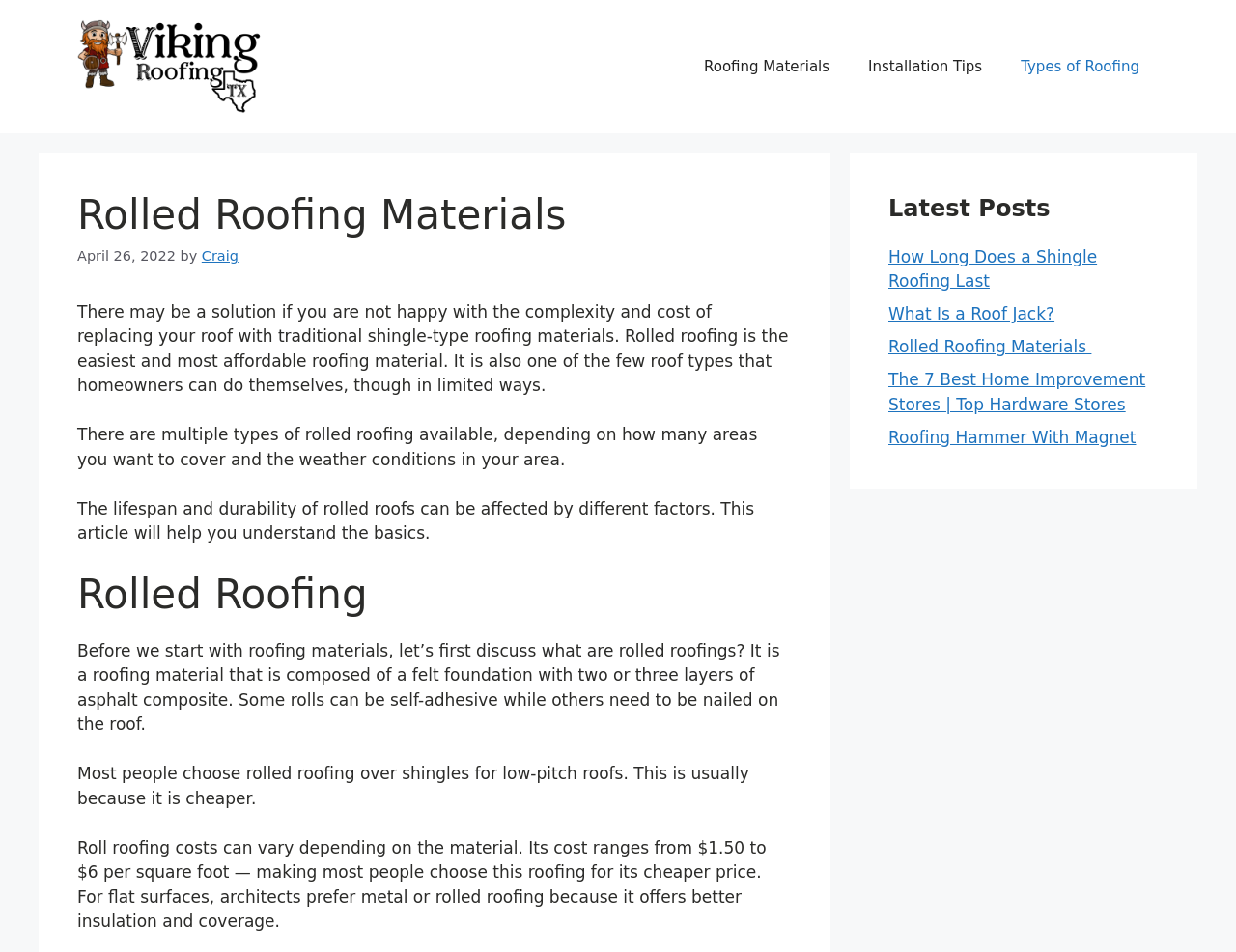Find the bounding box coordinates of the element's region that should be clicked in order to follow the given instruction: "Click on the 'Rolled Roofing Materials' link". The coordinates should consist of four float numbers between 0 and 1, i.e., [left, top, right, bottom].

[0.719, 0.354, 0.883, 0.374]